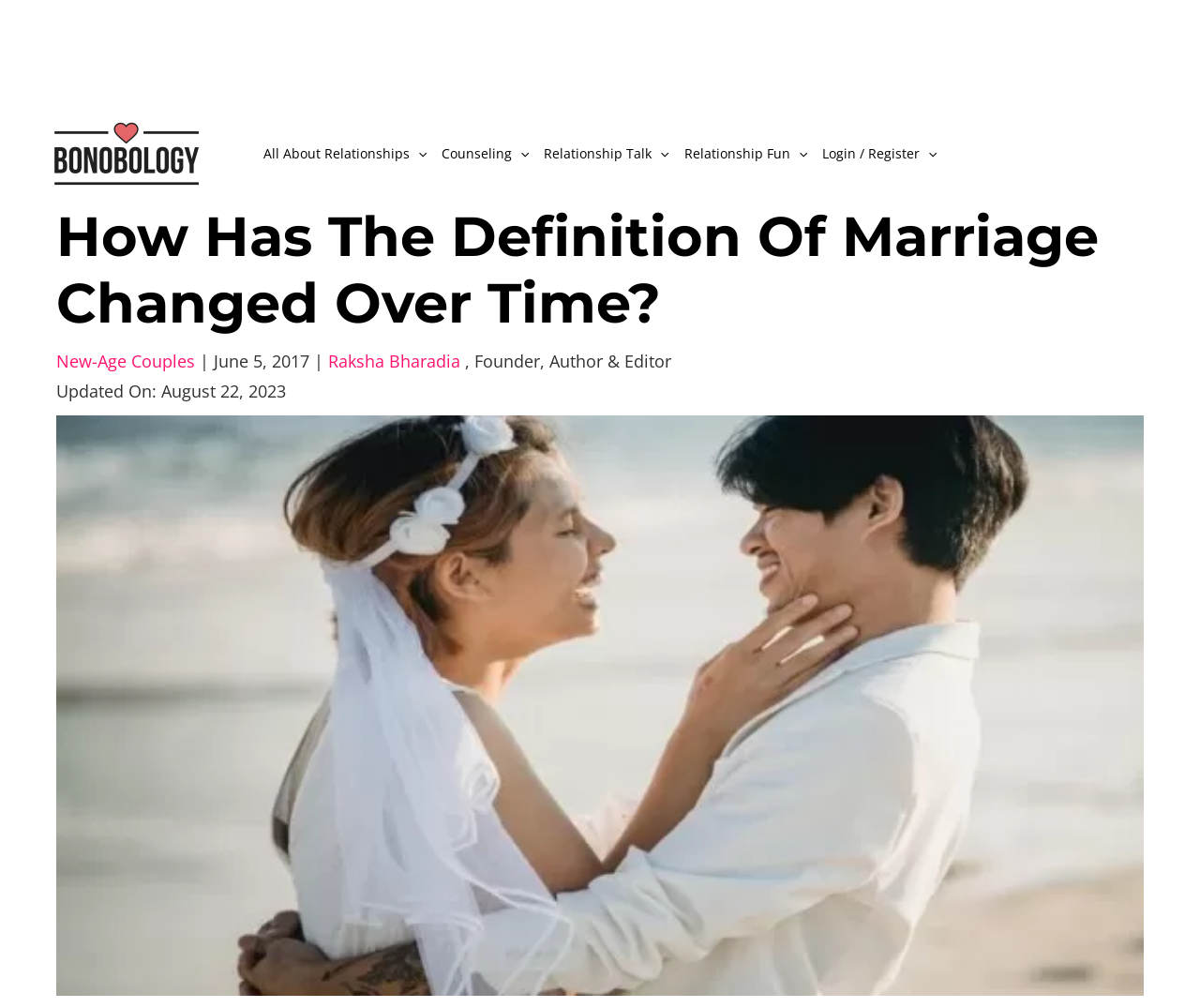Give a detailed account of the webpage.

The webpage is about the evolution of marriage, with a focus on how its definition has changed over time. At the top, there is a logo of "Bonobology" with a cropped image, which is a link to the website. Below the logo, there is a navigation menu with five links: "All About Relationships", "Counseling", "Relationship Talk", "Relationship Fun", and "Login / Register". Each link has a menu toggle icon next to it.

The main content of the webpage is divided into sections. The first section has a heading "How Has The Definition Of Marriage Changed Over Time?" followed by a link to "New-Age Couples" and the date "June 5, 2017". Below this, there is information about the author, Raksha Bharadia, including her title, "Founder, Author & Editor", and a brief bio. The bio is accompanied by an icon that looks like a circle with an "i" inside.

The next section appears to be the main article, with a title "how has marriage changed over time" and a large image that spans the width of the page. The article likely discusses the evolution of marriage and its changing definition over time. At the bottom of the page, there is a note indicating that the article was updated on August 22, 2023.